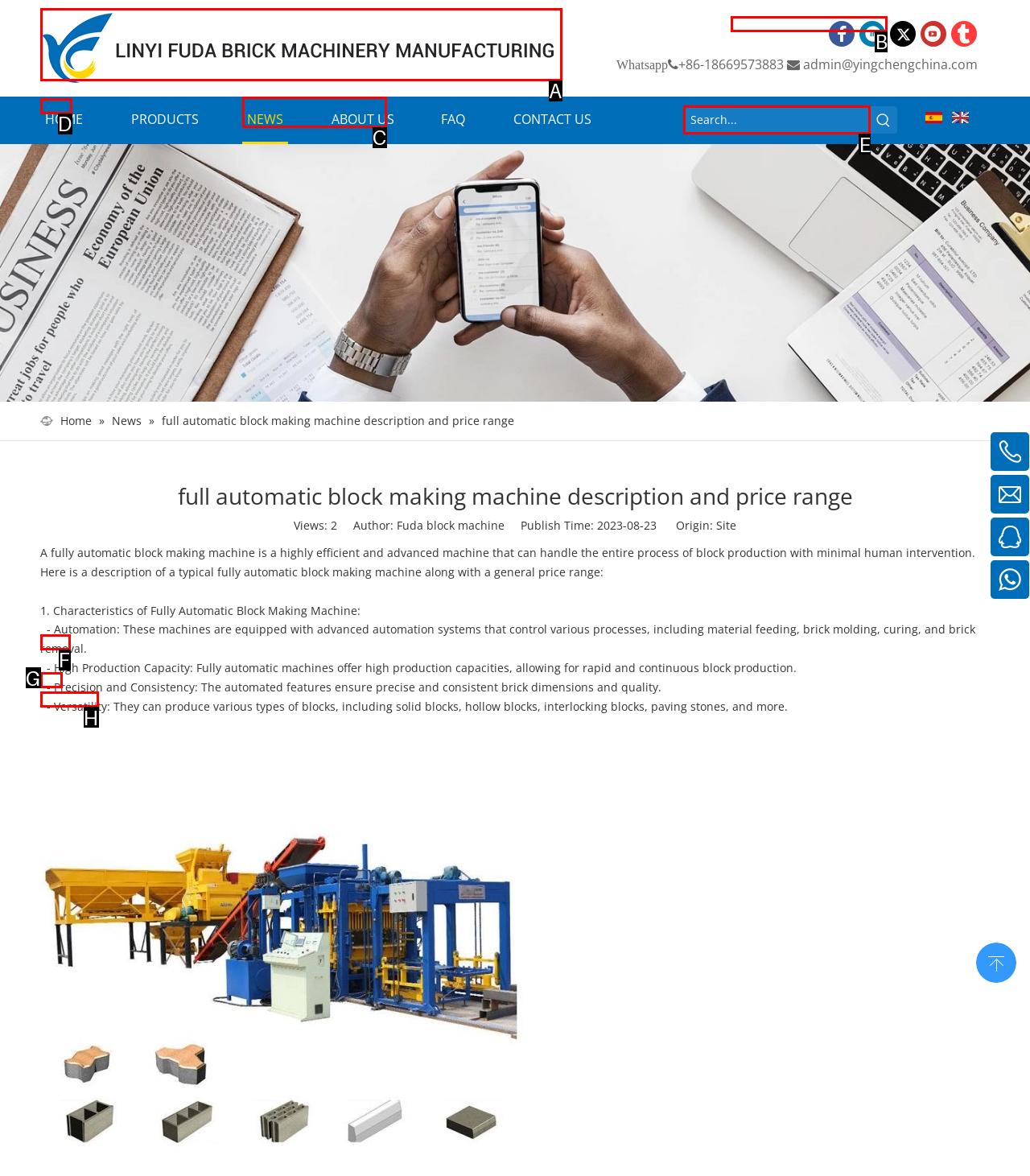To complete the task: Search for a keyword, which option should I click? Answer with the appropriate letter from the provided choices.

E